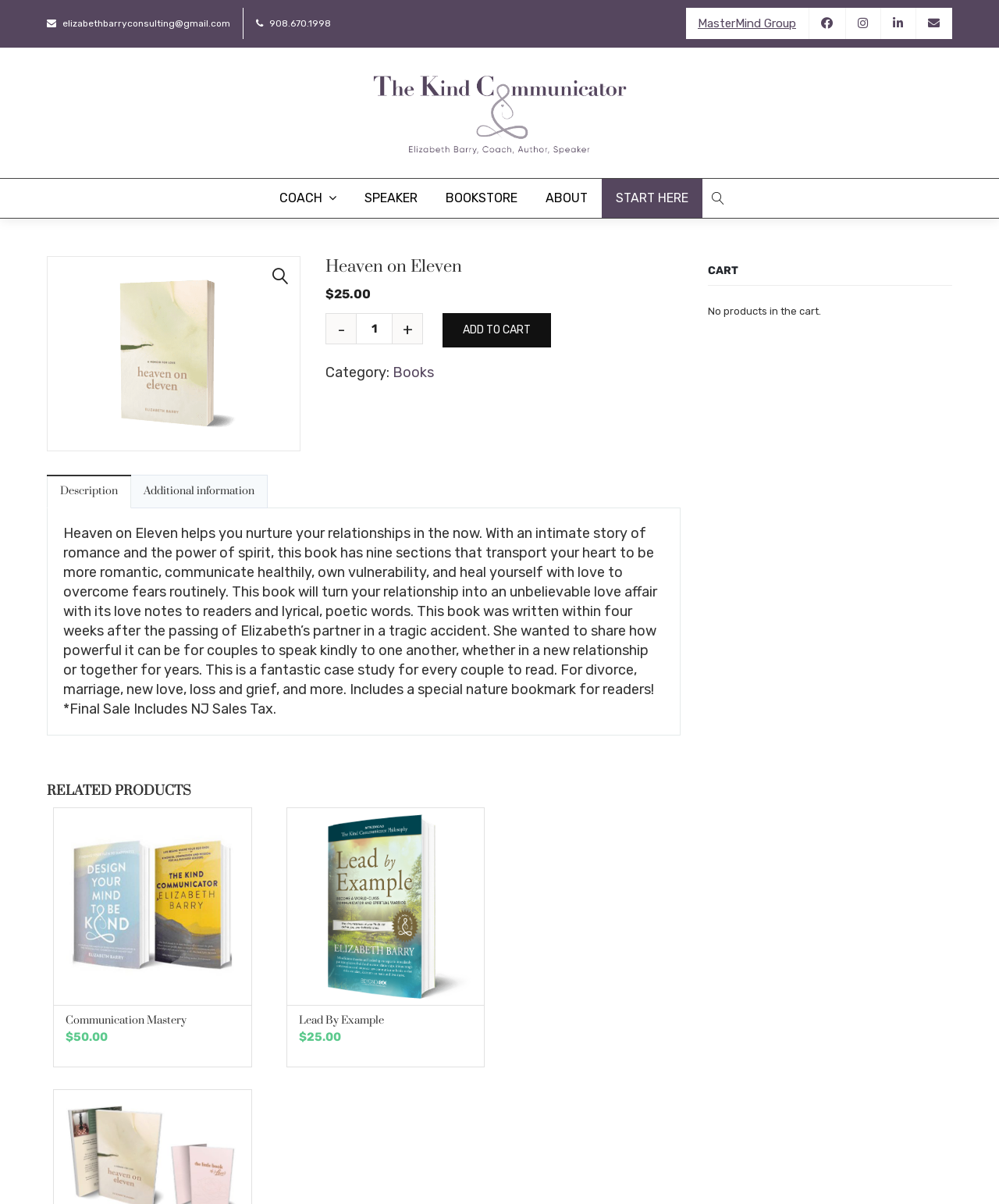Locate the bounding box coordinates of the element to click to perform the following action: 'Click the 'Communication Mastery' link'. The coordinates should be given as four float values between 0 and 1, in the form of [left, top, right, bottom].

[0.066, 0.842, 0.187, 0.854]